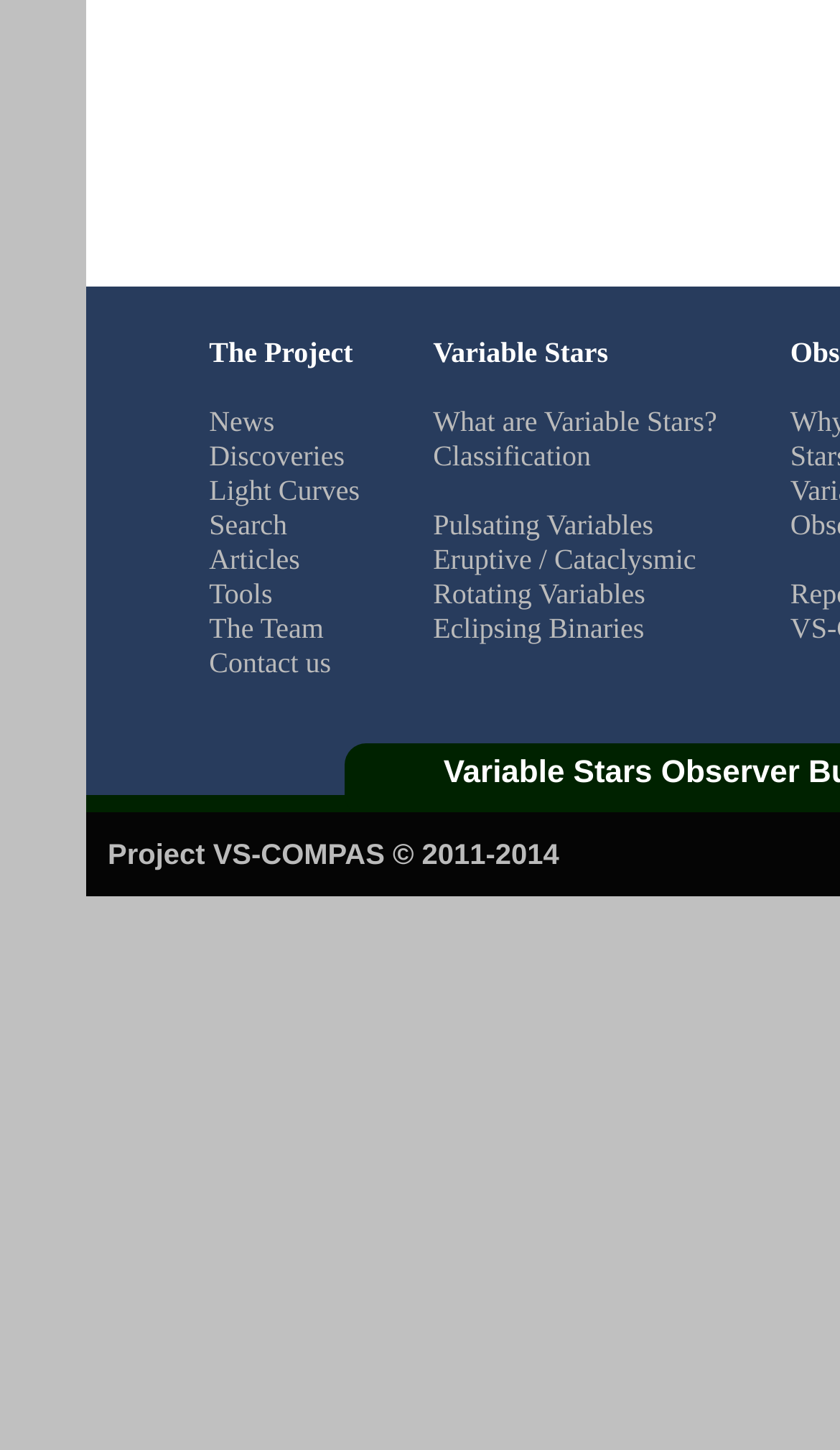Identify the bounding box coordinates for the element you need to click to achieve the following task: "explore pulsating variables". The coordinates must be four float values ranging from 0 to 1, formatted as [left, top, right, bottom].

[0.516, 0.351, 0.778, 0.373]